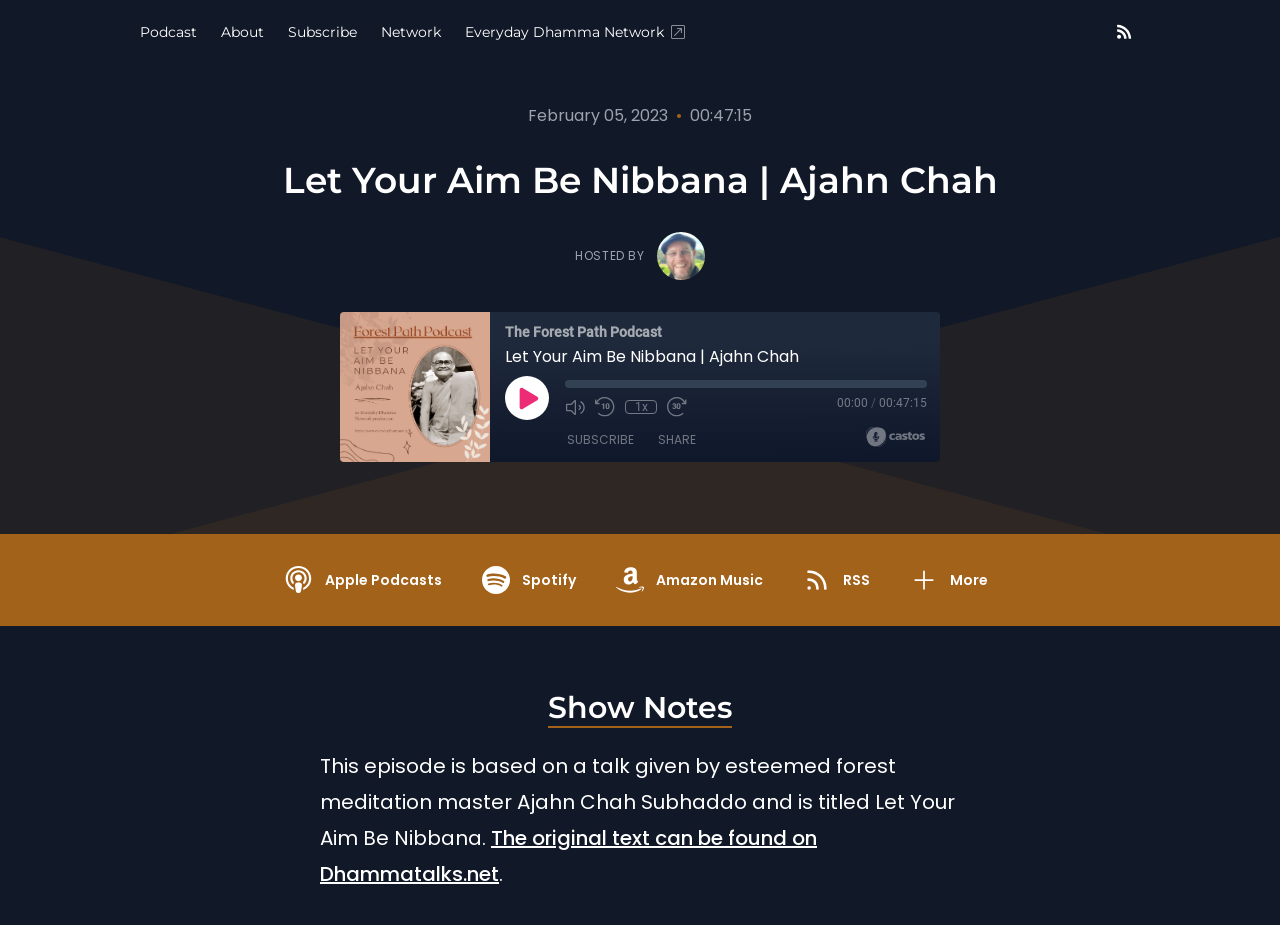Specify the bounding box coordinates of the region I need to click to perform the following instruction: "Listen on Apple Podcasts". The coordinates must be four float numbers in the range of 0 to 1, i.e., [left, top, right, bottom].

[0.213, 0.599, 0.361, 0.655]